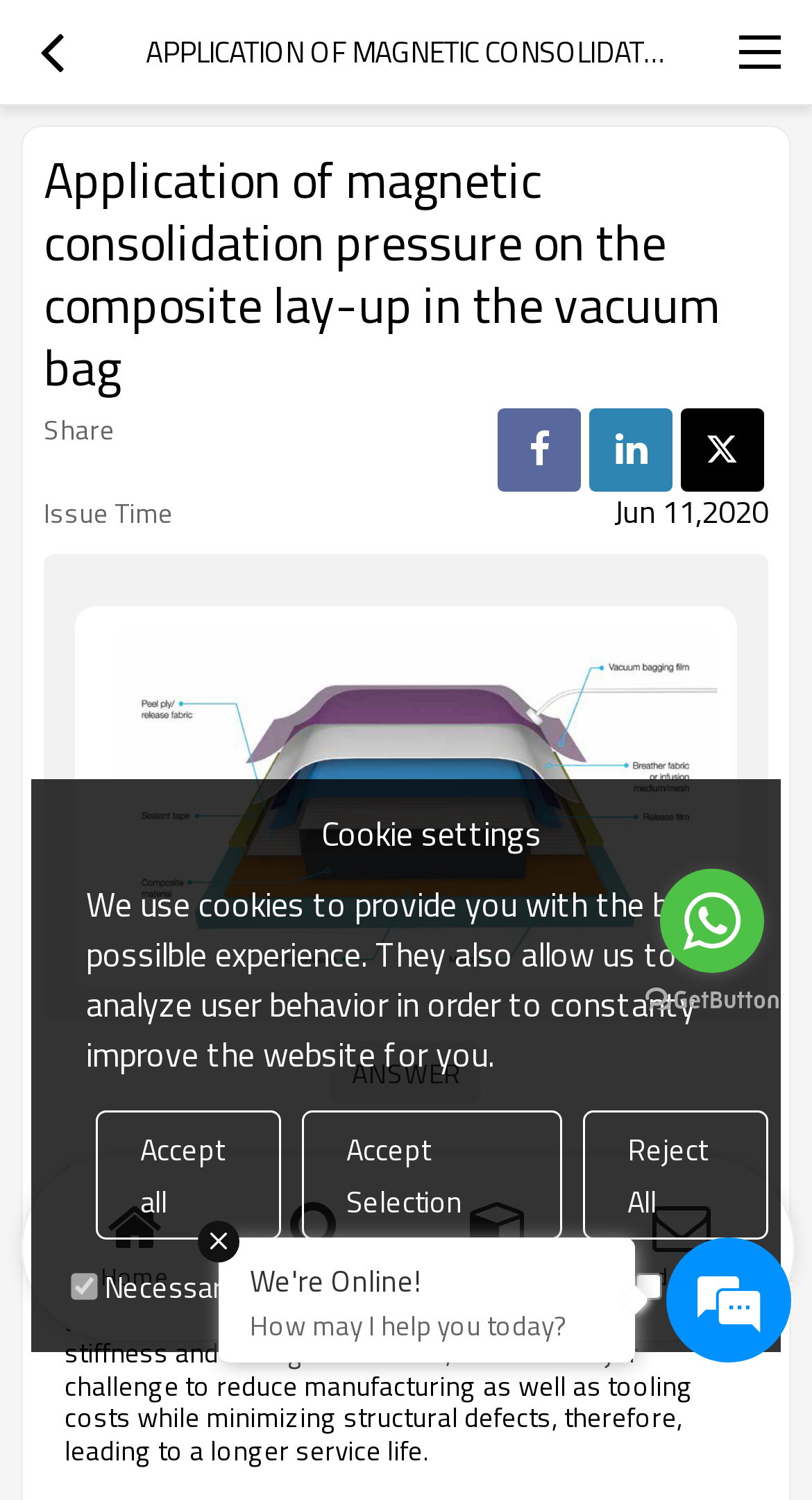Determine the bounding box coordinates for the area that needs to be clicked to fulfill this task: "Go to whatsapp". The coordinates must be given as four float numbers between 0 and 1, i.e., [left, top, right, bottom].

[0.813, 0.579, 0.941, 0.648]